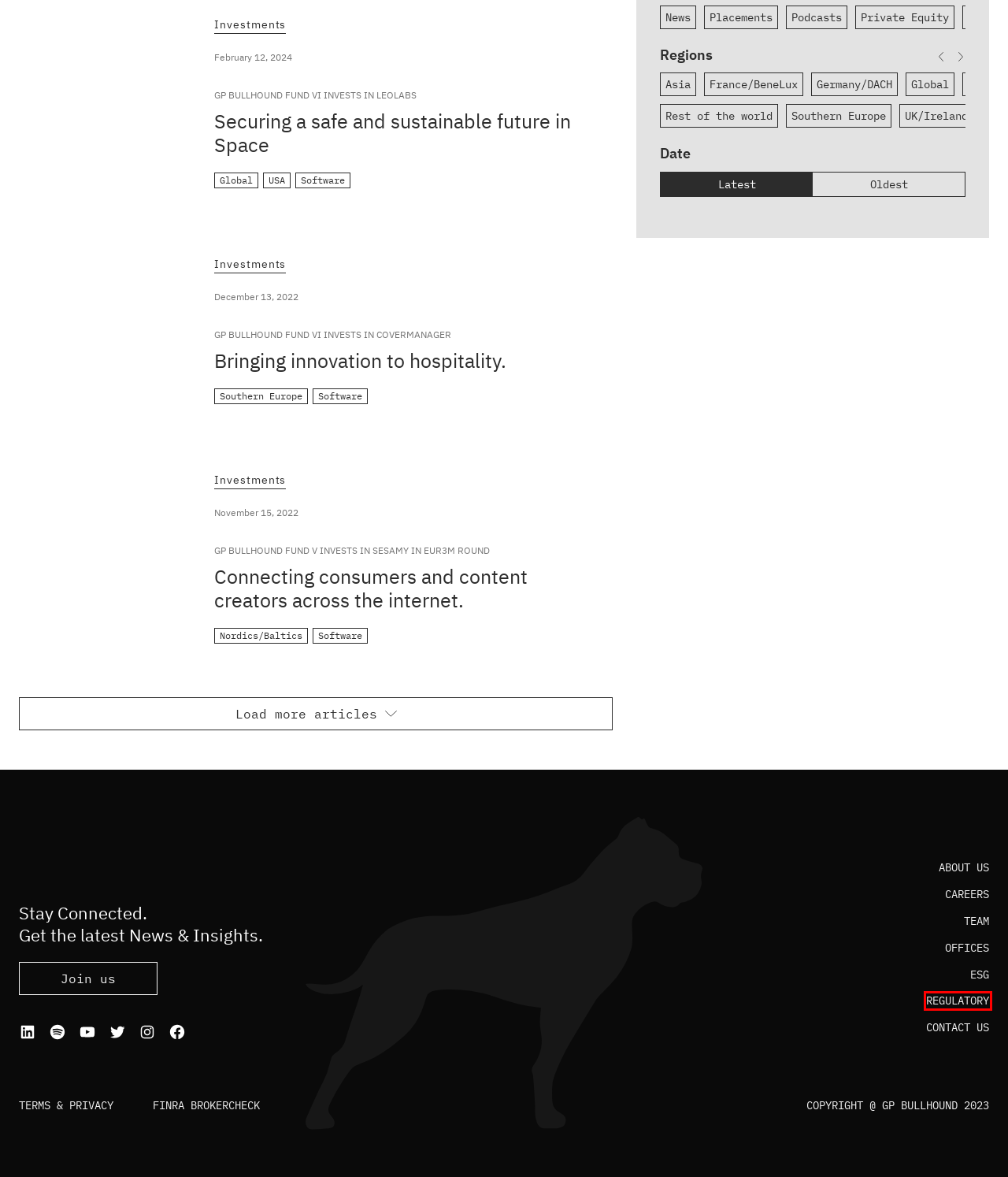You are given a webpage screenshot where a red bounding box highlights an element. Determine the most fitting webpage description for the new page that loads after clicking the element within the red bounding box. Here are the candidates:
A. Team - GP Bullhound
B. Careers - GP Bullhound
C. Region: USA - GP Bullhound
D. Region: Global - GP Bullhound
E. Region: Nordics/Baltics - GP Bullhound
F. Offices - GP Bullhound
G. Connecting consumers and content creators across the internet. - GP Bullhound
H. Regulatory - GP Bullhound

H